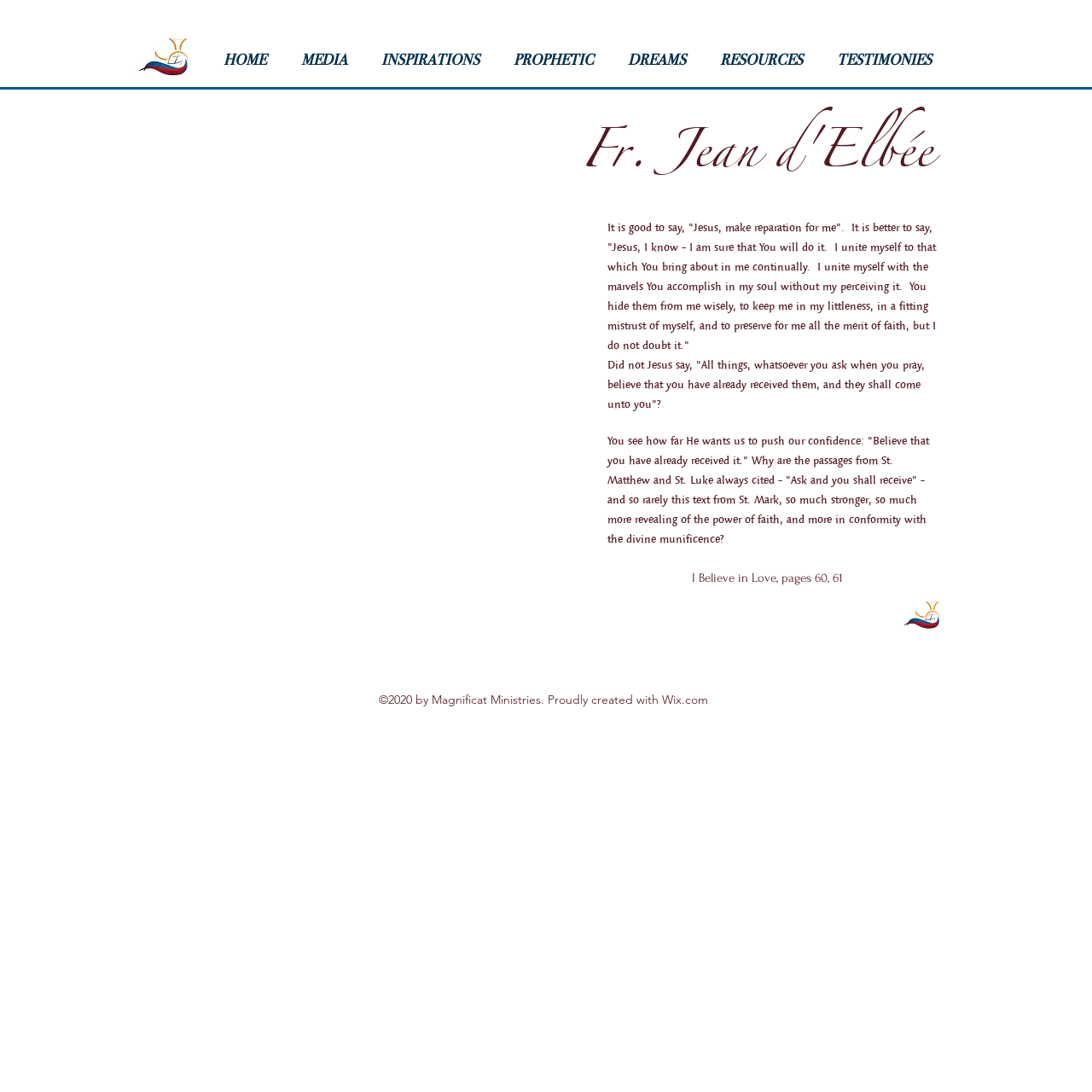What is the theme of the text?
Please answer the question with as much detail and depth as you can.

The theme of the text is faith and prayer, as it discusses the importance of believing in Jesus and having confidence in prayer, with quotes from the Bible.